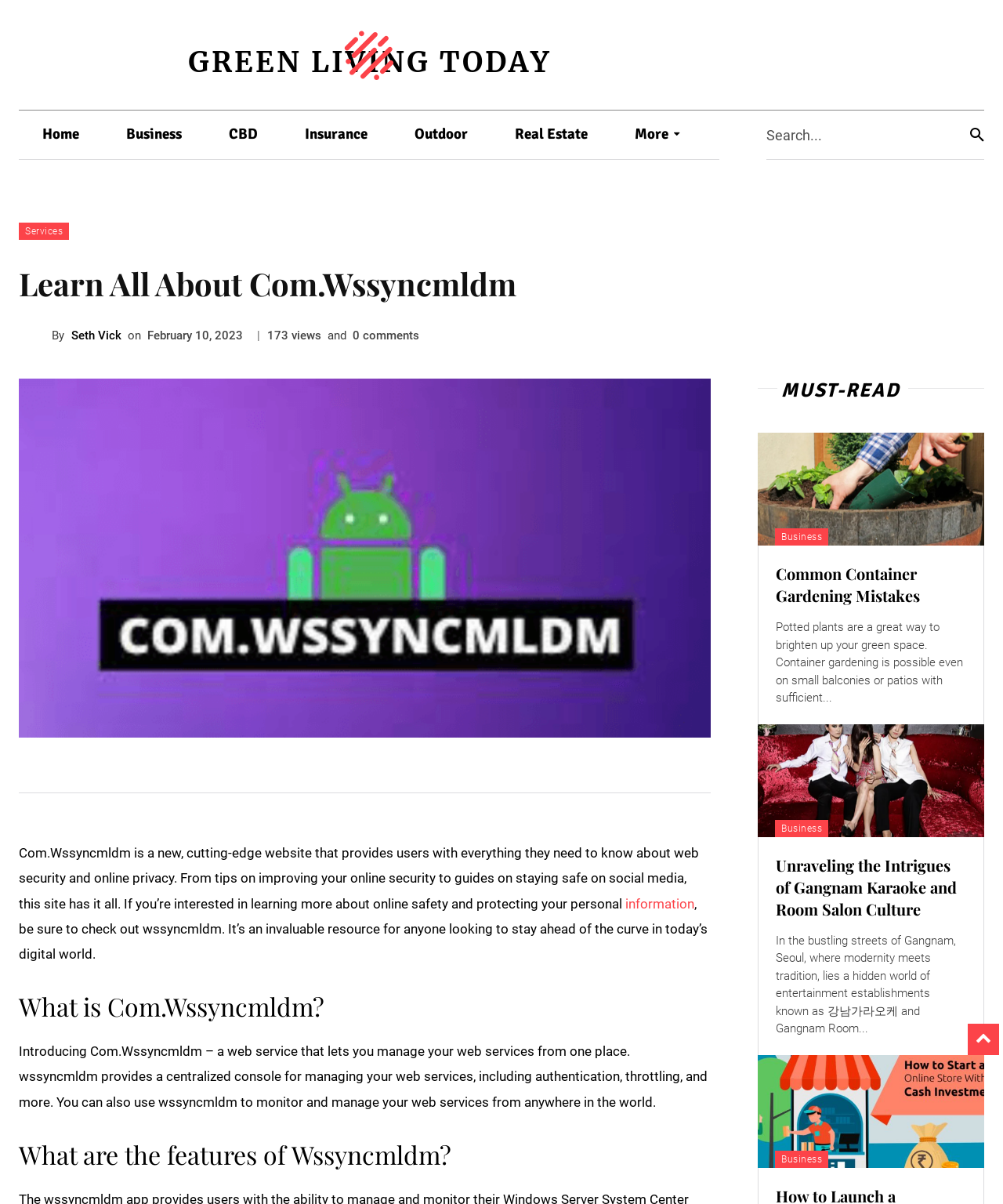Provide the bounding box coordinates for the UI element that is described as: "parent_node: By title="Seth Vick"".

[0.019, 0.269, 0.052, 0.288]